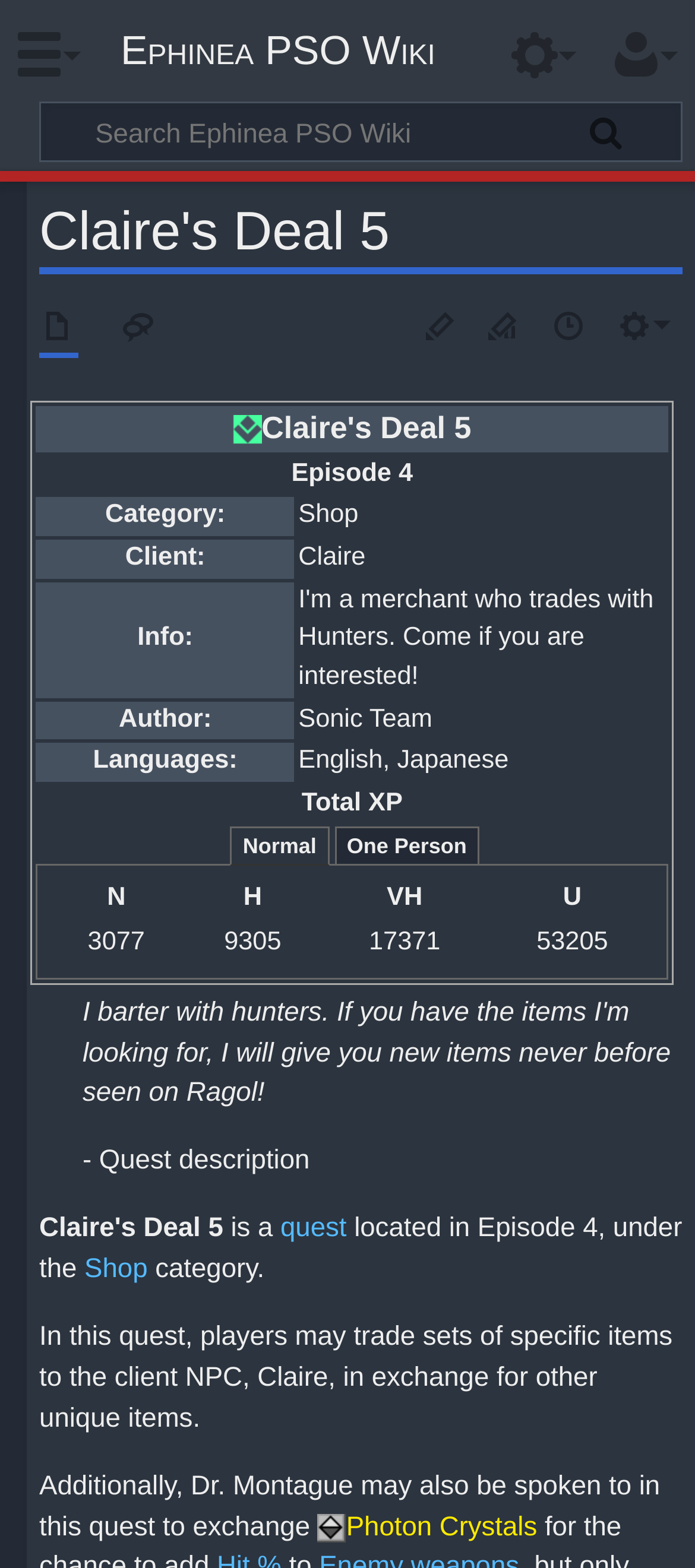Specify the bounding box coordinates of the area to click in order to execute this command: 'Click on the quest icon'. The coordinates should consist of four float numbers ranging from 0 to 1, and should be formatted as [left, top, right, bottom].

[0.335, 0.265, 0.376, 0.283]